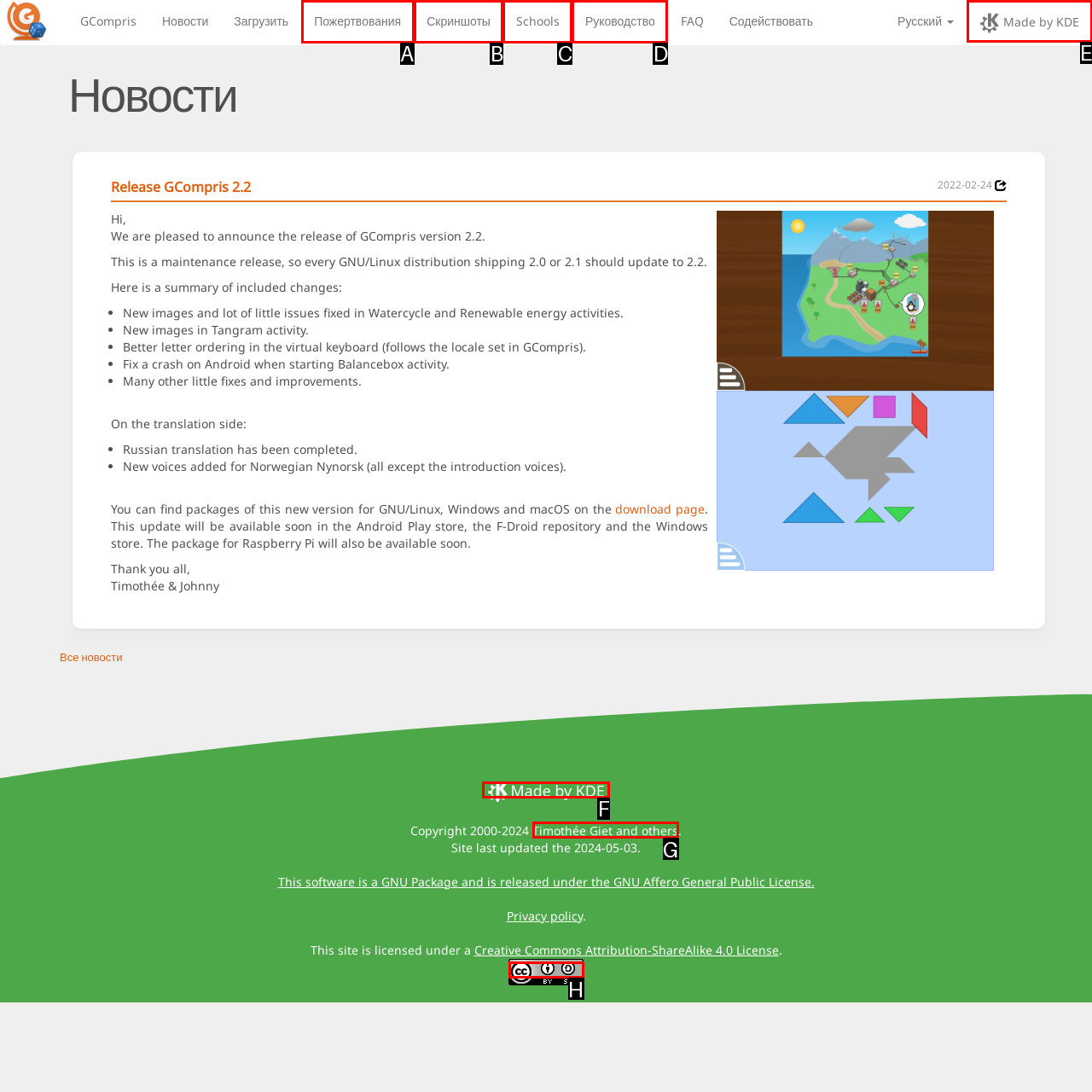Identify the option that corresponds to the given description: Timothée Giet and others. Reply with the letter of the chosen option directly.

G